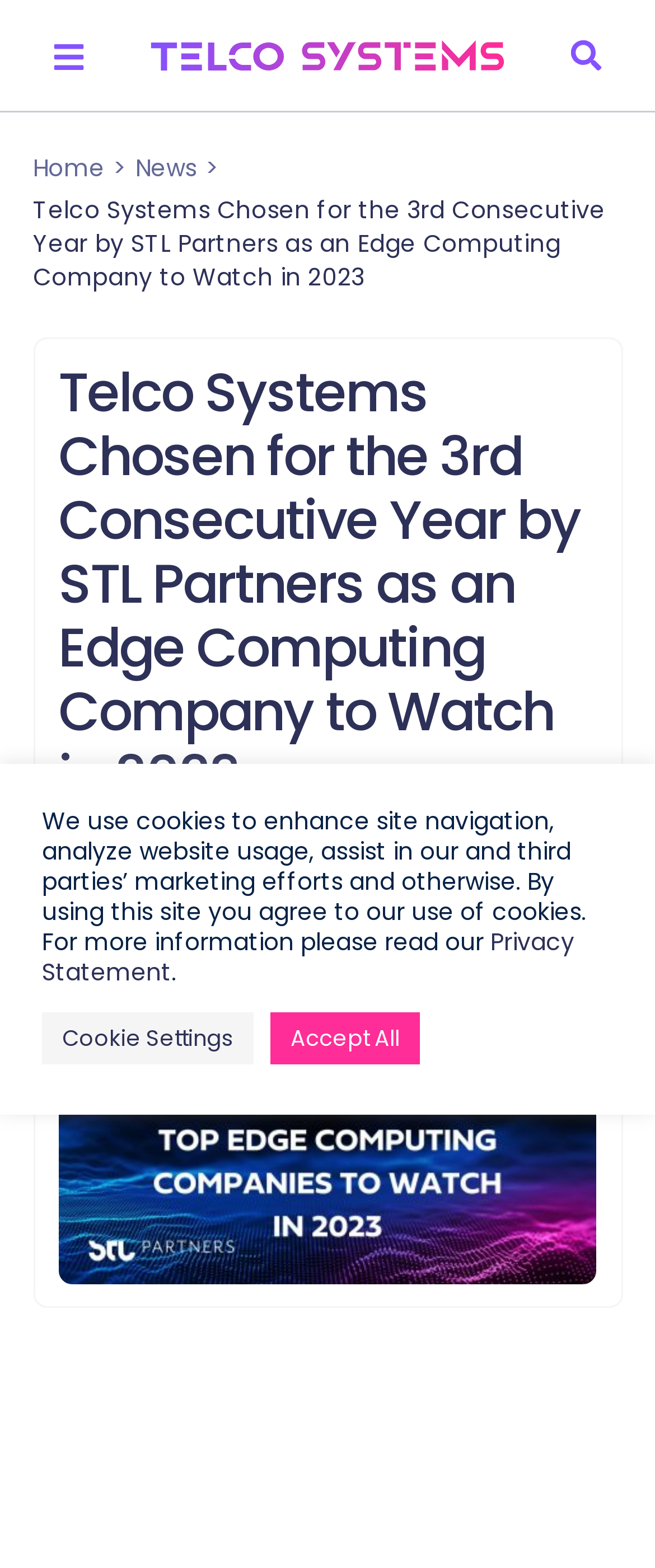Using the element description: "Home", determine the bounding box coordinates. The coordinates should be in the format [left, top, right, bottom], with values between 0 and 1.

[0.05, 0.096, 0.16, 0.118]